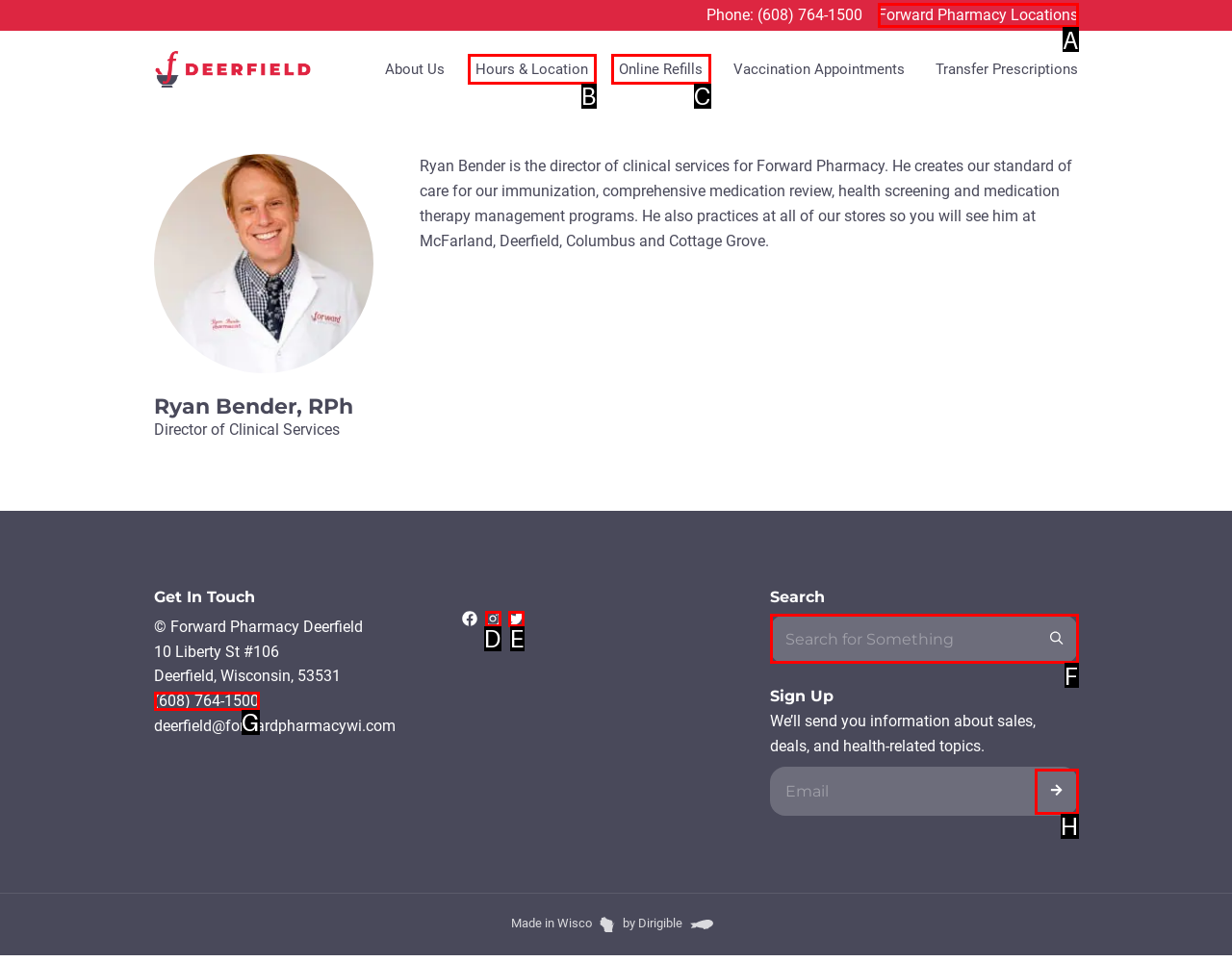Select the proper UI element to click in order to perform the following task: Subscribe to newsletter. Indicate your choice with the letter of the appropriate option.

H